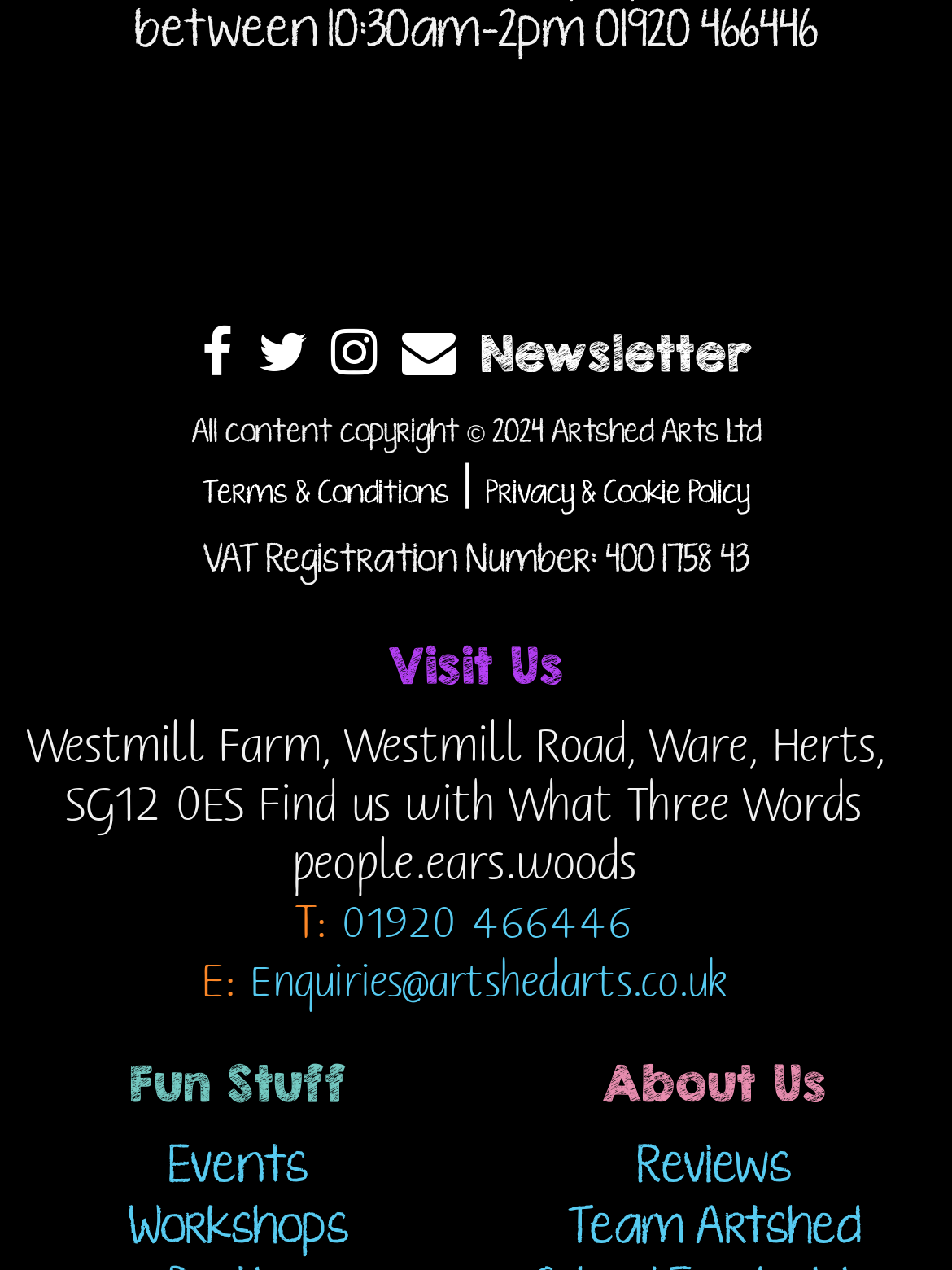Please find the bounding box for the UI element described by: "Privacy & Cookie Policy".

[0.51, 0.145, 0.787, 0.175]